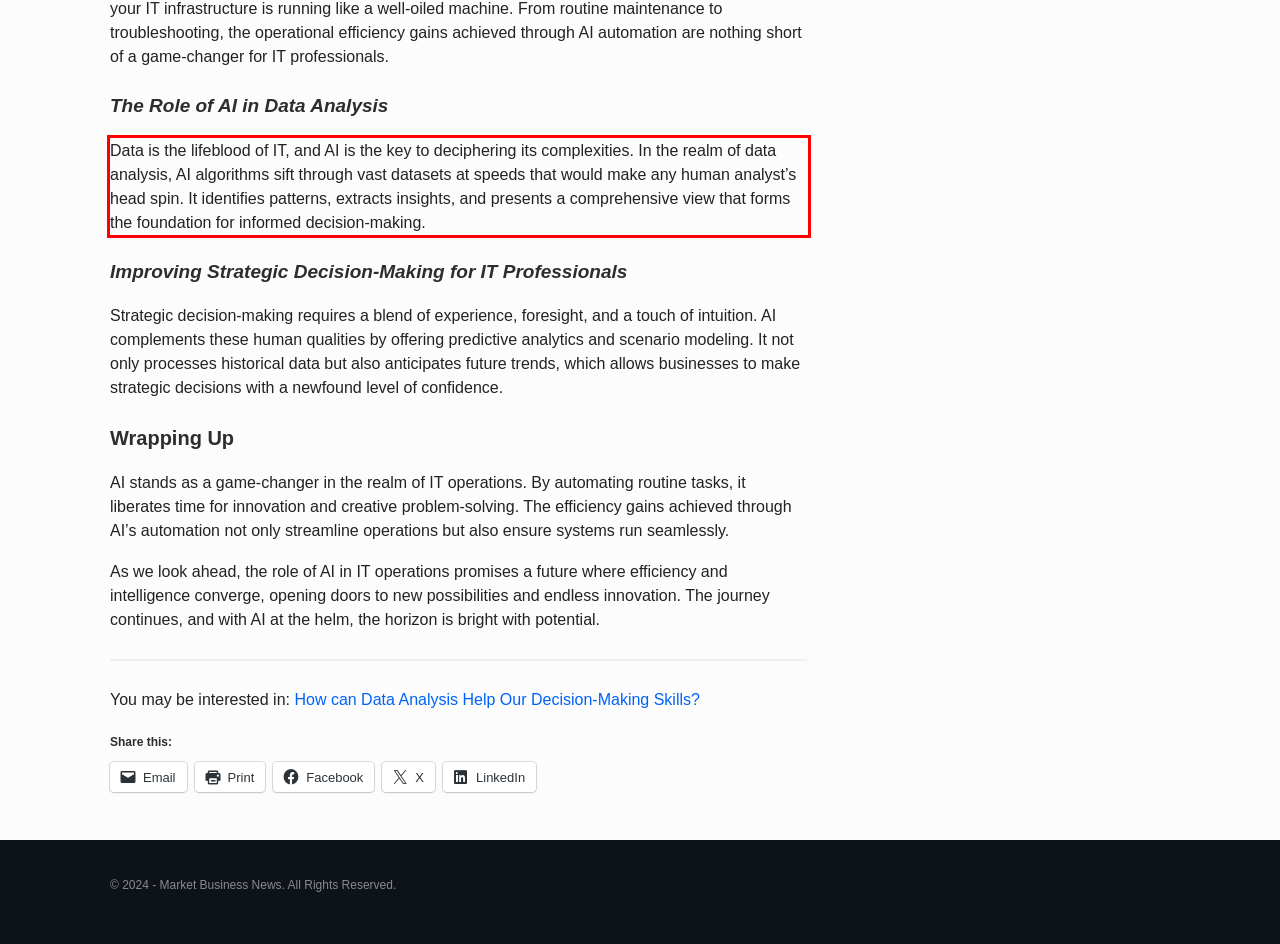There is a screenshot of a webpage with a red bounding box around a UI element. Please use OCR to extract the text within the red bounding box.

Data is the lifeblood of IT, and AI is the key to deciphering its complexities. In the realm of data analysis, AI algorithms sift through vast datasets at speeds that would make any human analyst’s head spin. It identifies patterns, extracts insights, and presents a comprehensive view that forms the foundation for informed decision-making.